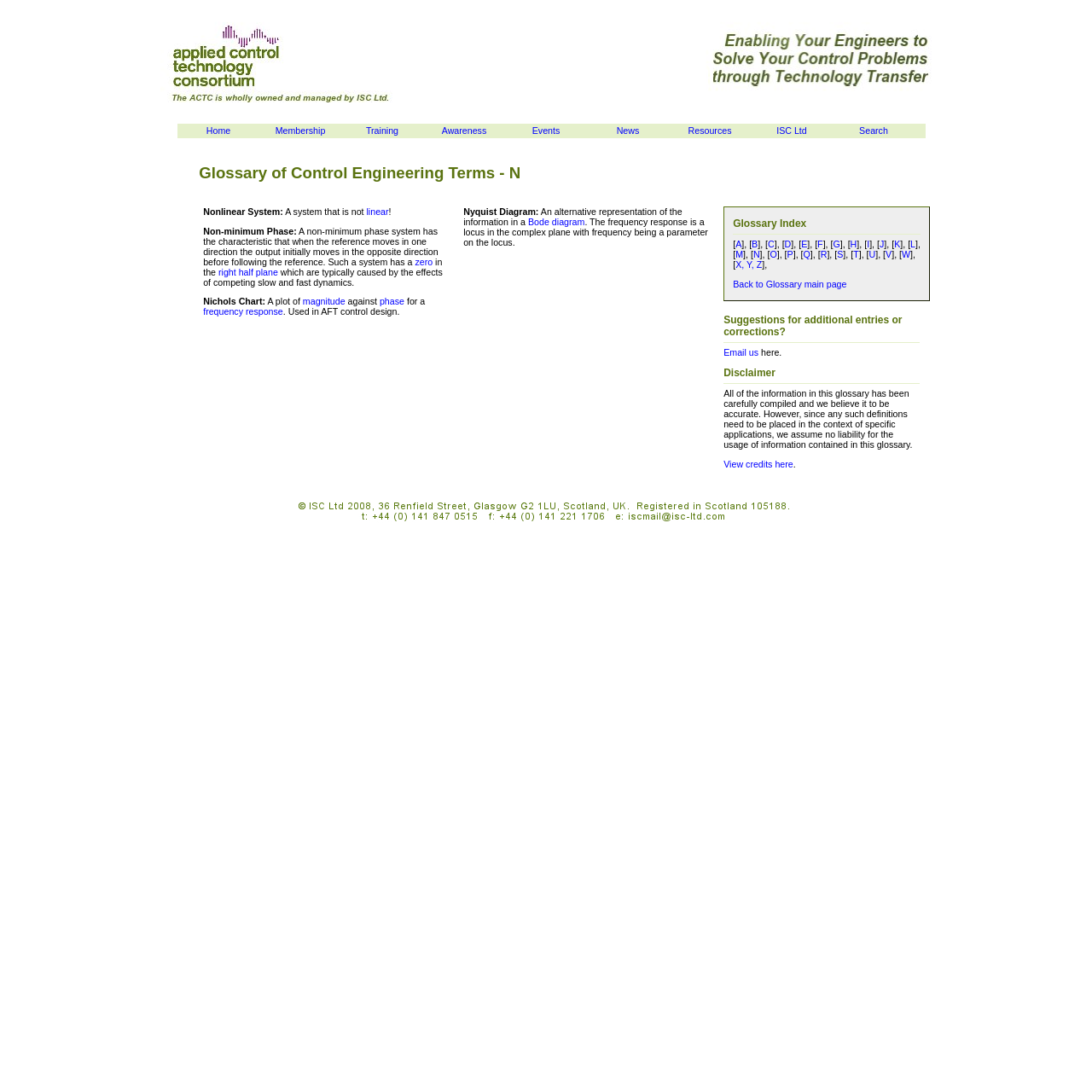Please find the bounding box coordinates of the element that must be clicked to perform the given instruction: "Read the 'OFCOM ANNOUNCES FULL FIBRE WILL REACH HALF OF UK HOMES' article". The coordinates should be four float numbers from 0 to 1, i.e., [left, top, right, bottom].

None